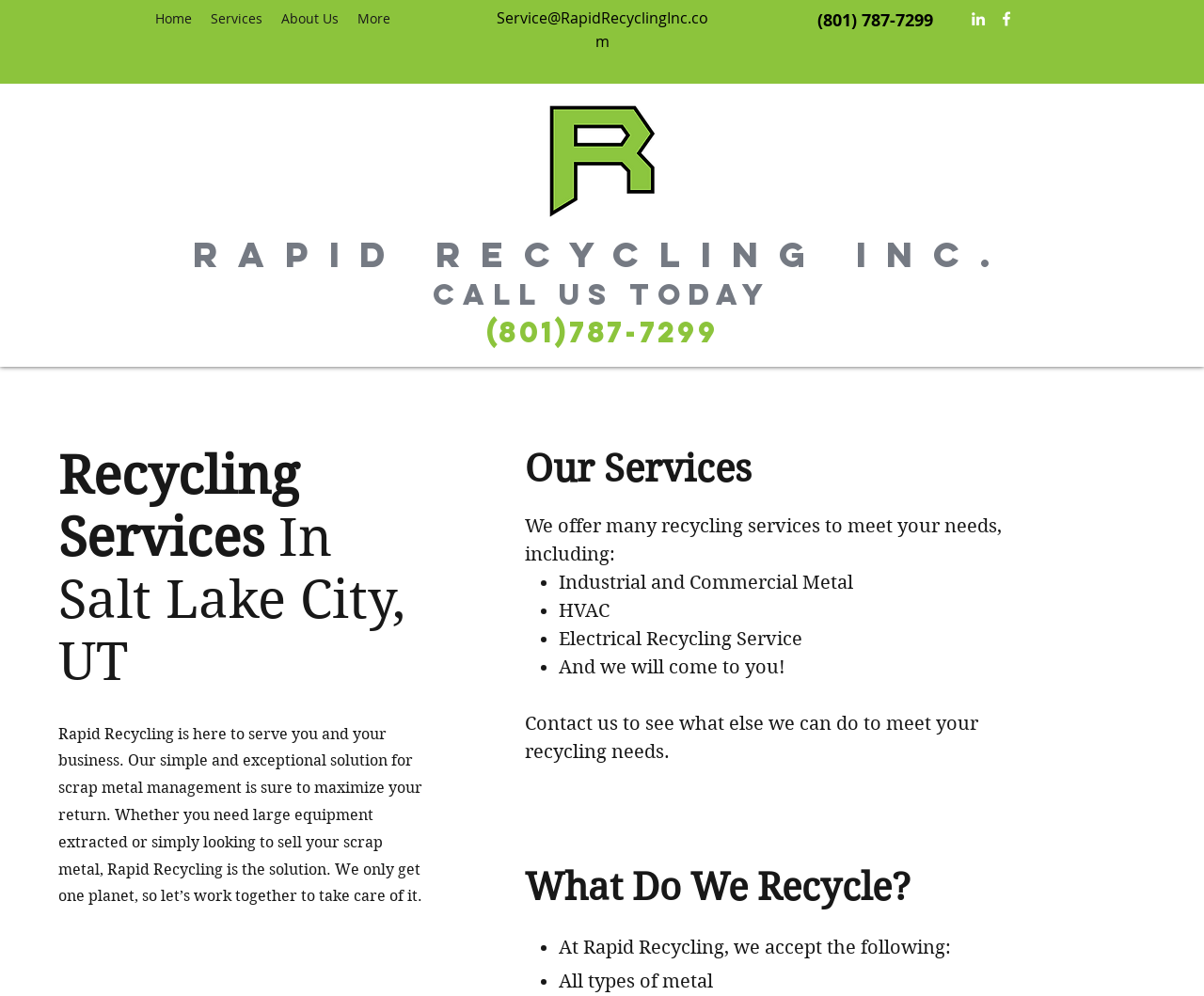What is the phone number of Rapid Recycling Inc.?
Based on the image, give a one-word or short phrase answer.

(801) 787-7299